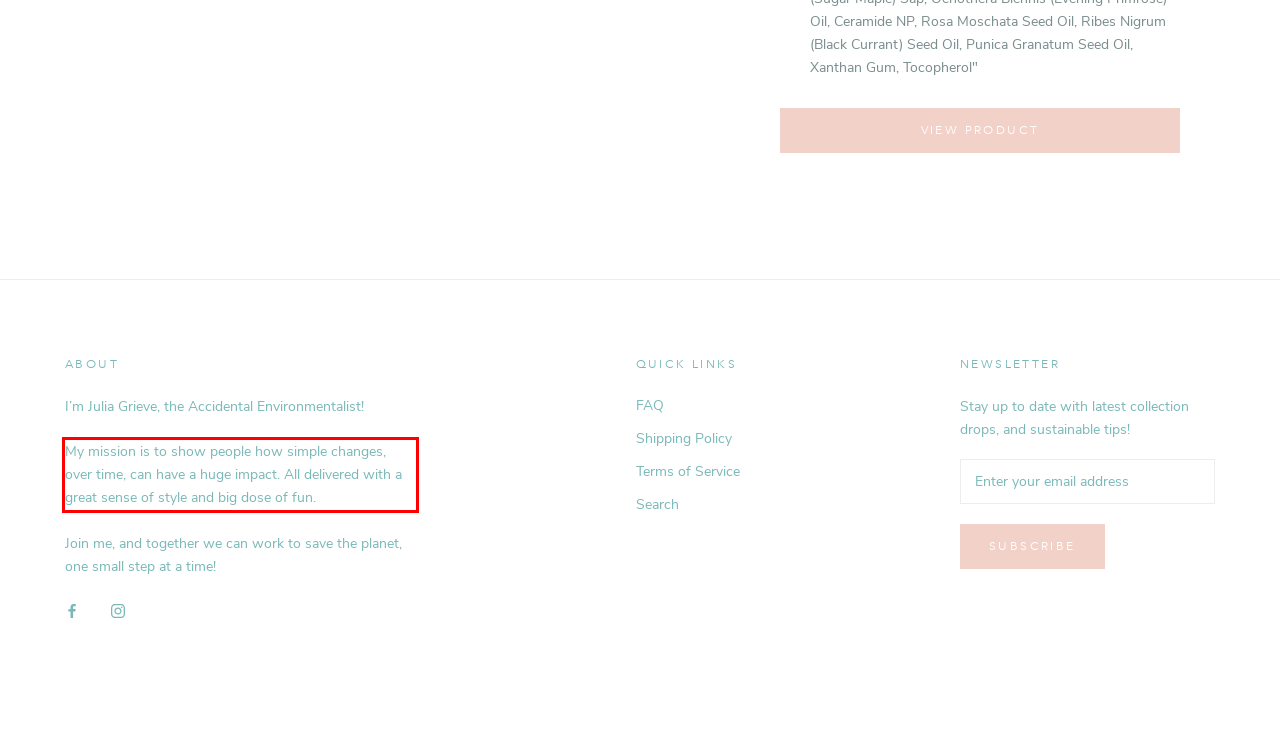Identify and transcribe the text content enclosed by the red bounding box in the given screenshot.

My mission is to show people how simple changes, over time, can have a huge impact. All delivered with a great sense of style and big dose of fun.